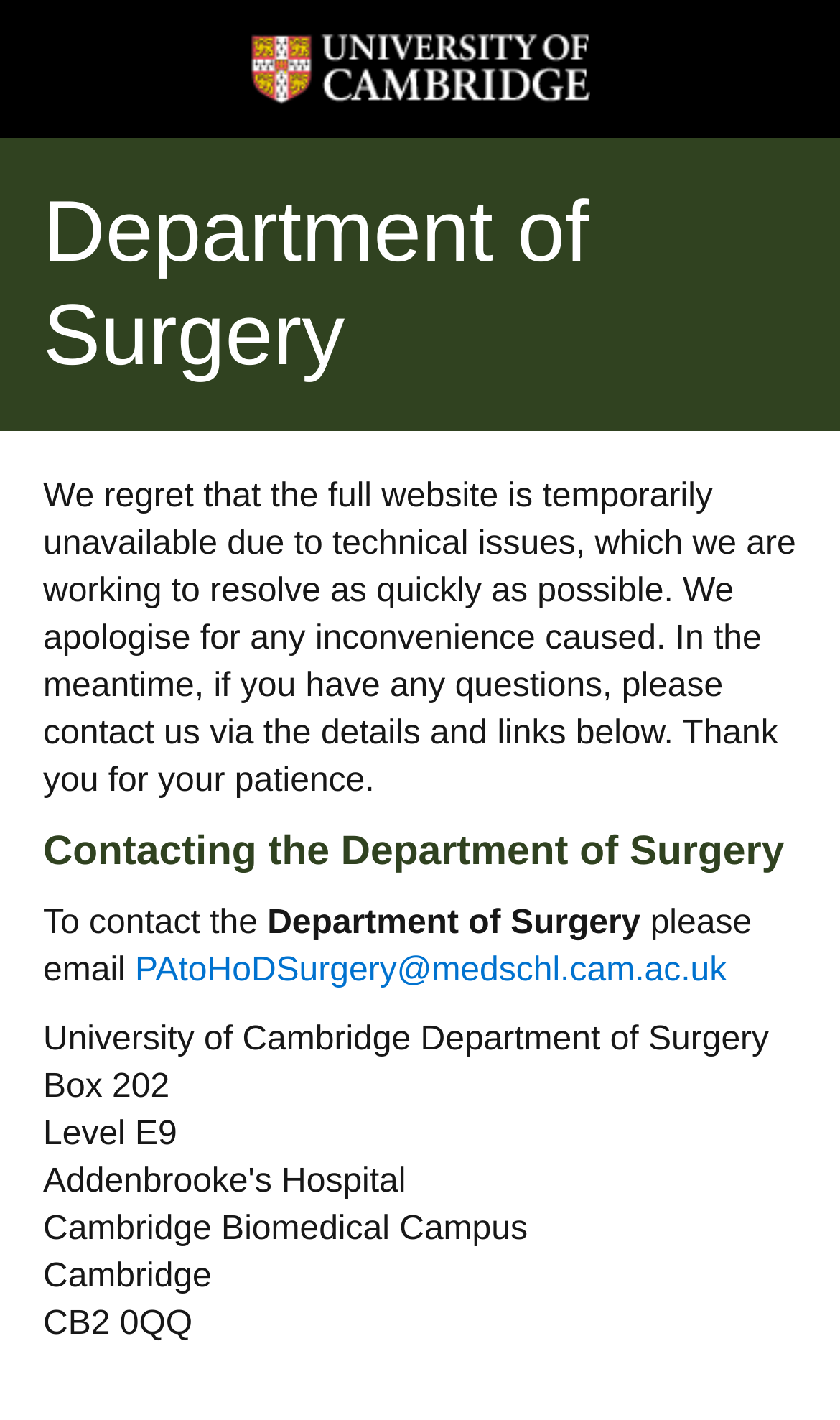What is the postal code of the Department of Surgery?
Please provide a comprehensive and detailed answer to the question.

The postal code of the Department of Surgery is CB2 0QQ, which is part of their full postal address provided on the website.